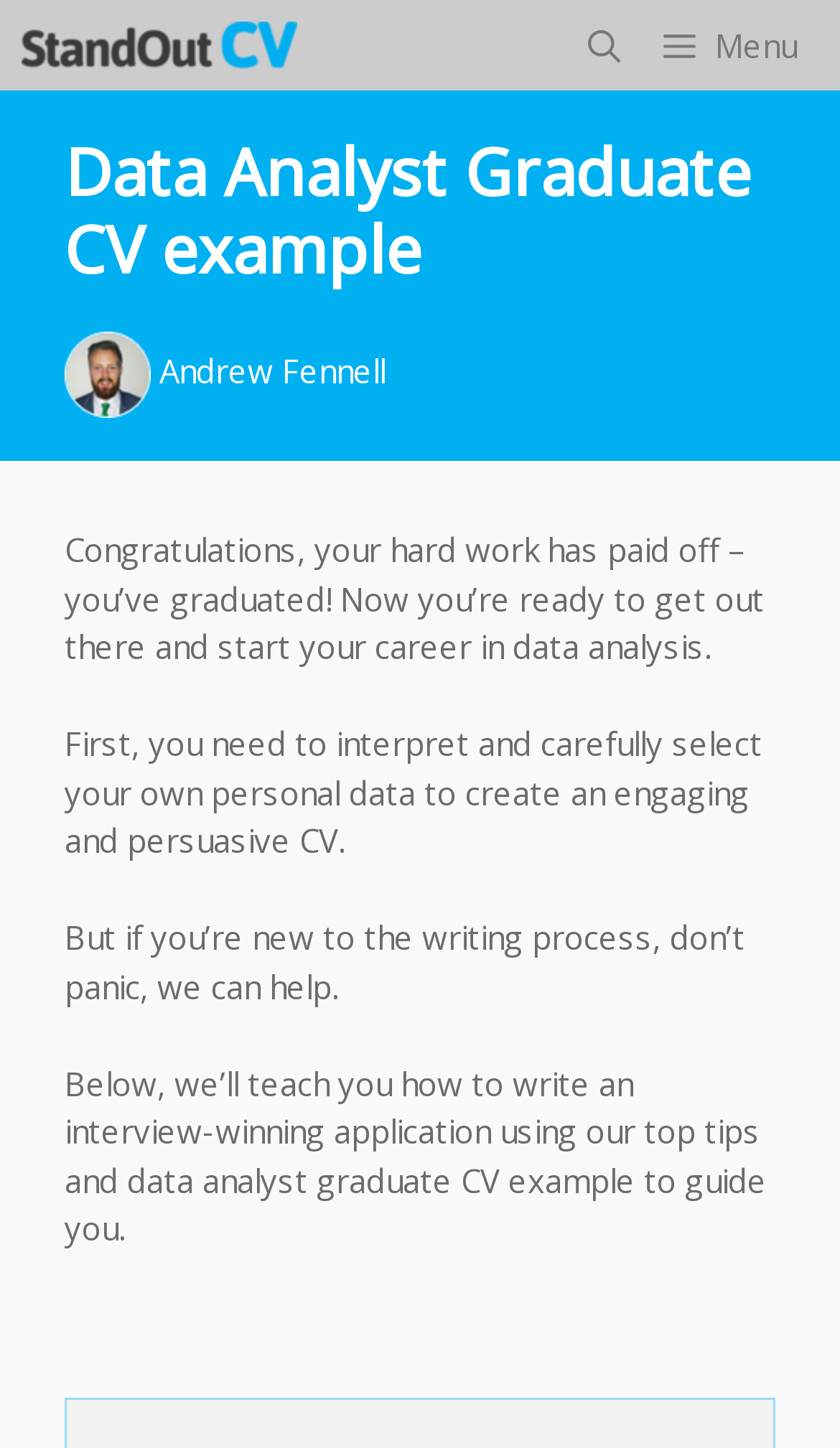Please provide a comprehensive answer to the question based on the screenshot: Who is the author of the CV example?

The author of the CV example is Andrew Fennell, as indicated by the link 'Andrew Fennell' and the image 'Andrew Fennell photo' on the webpage.